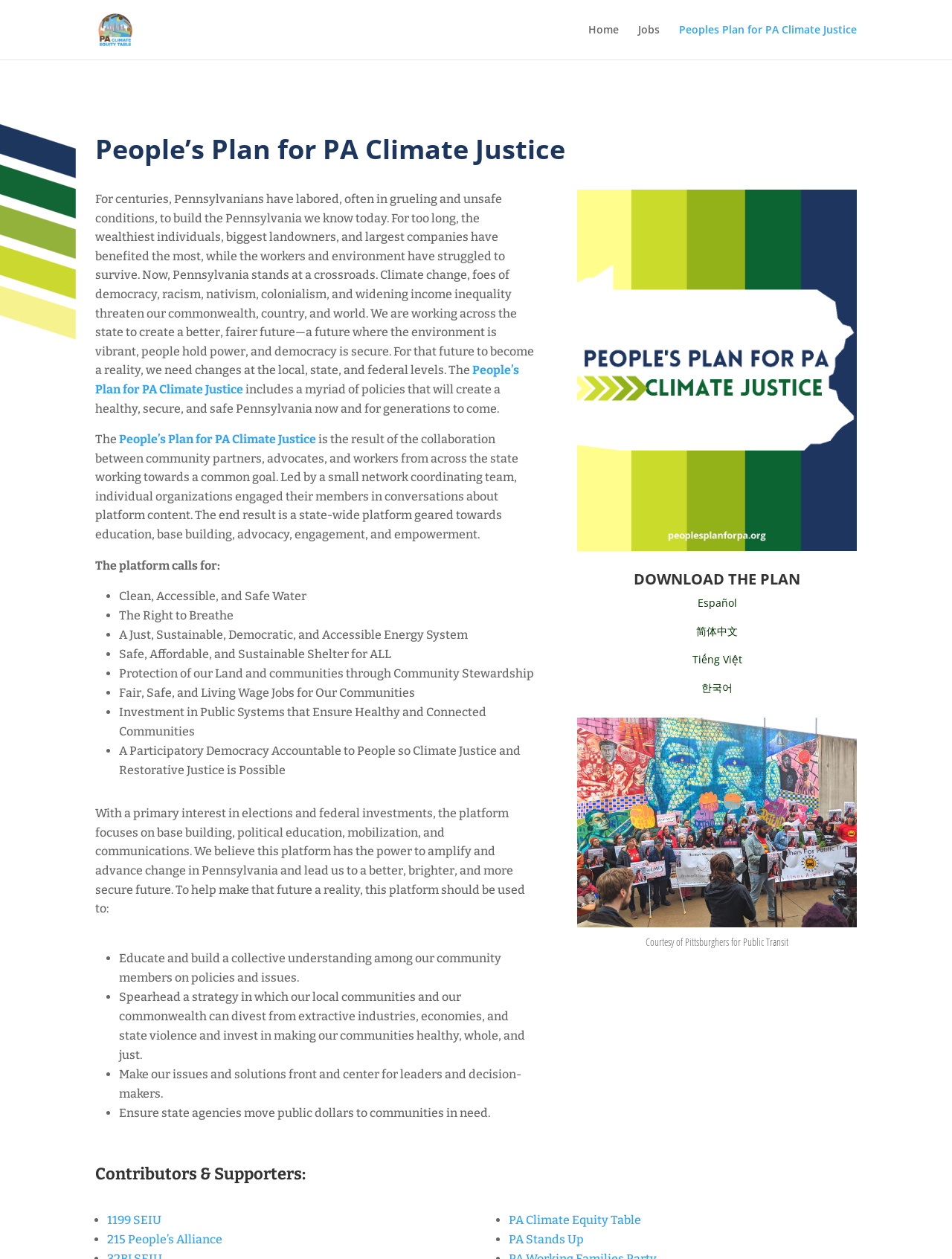Please determine the headline of the webpage and provide its content.

People’s Plan for PA Climate Justice